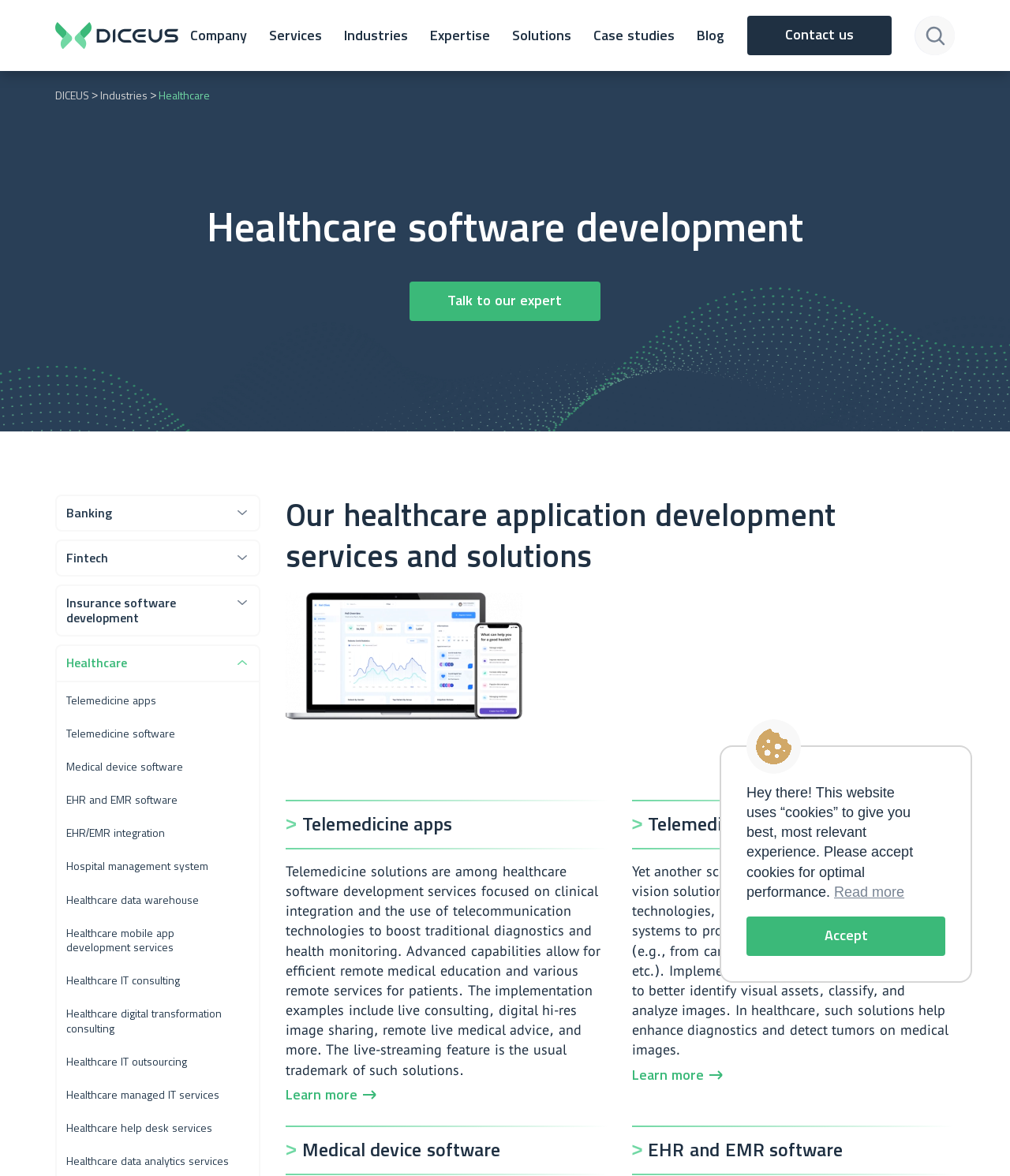Answer with a single word or phrase: 
What is the main service offered by the company?

Healthcare software development